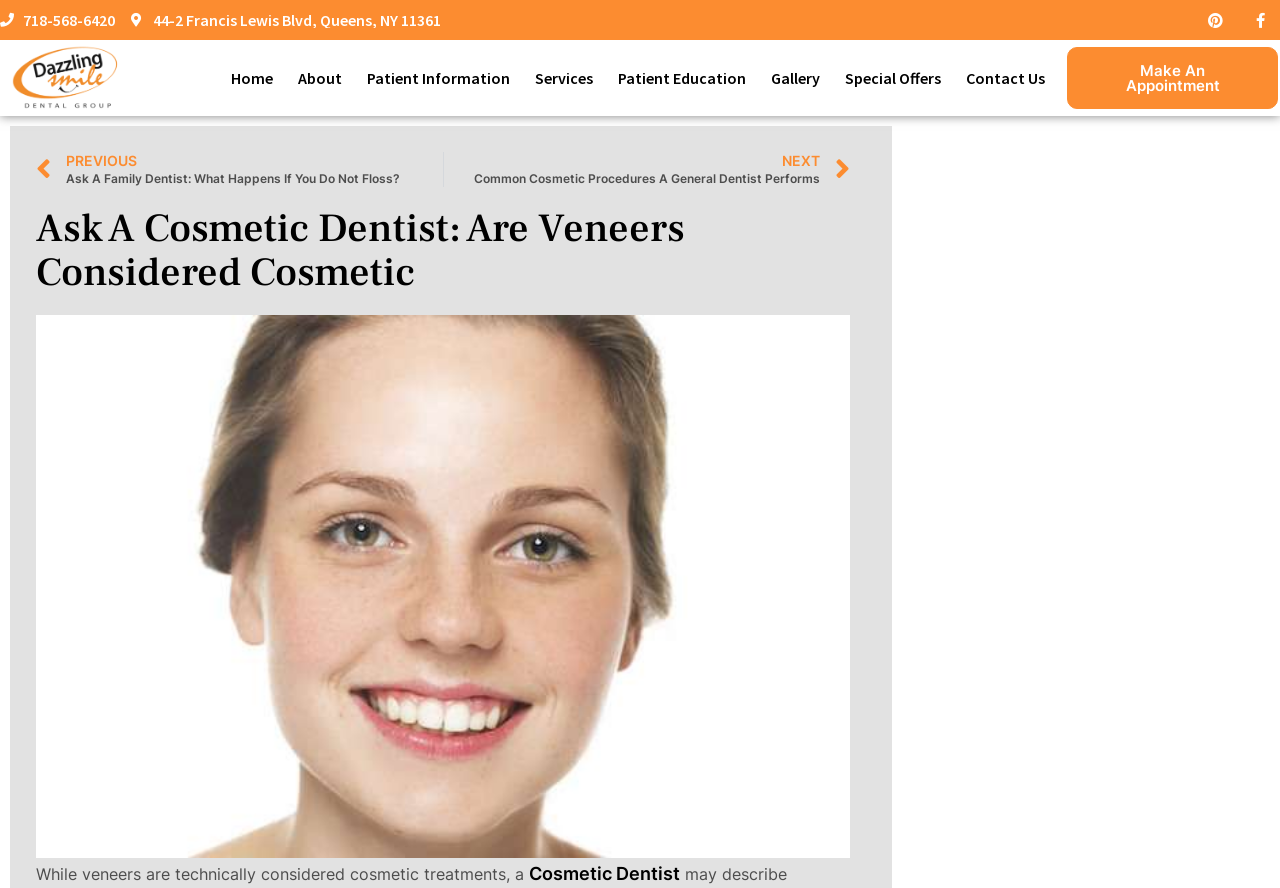Can you pinpoint the bounding box coordinates for the clickable element required for this instruction: "Go to the home page"? The coordinates should be four float numbers between 0 and 1, i.e., [left, top, right, bottom].

[0.161, 0.051, 0.213, 0.125]